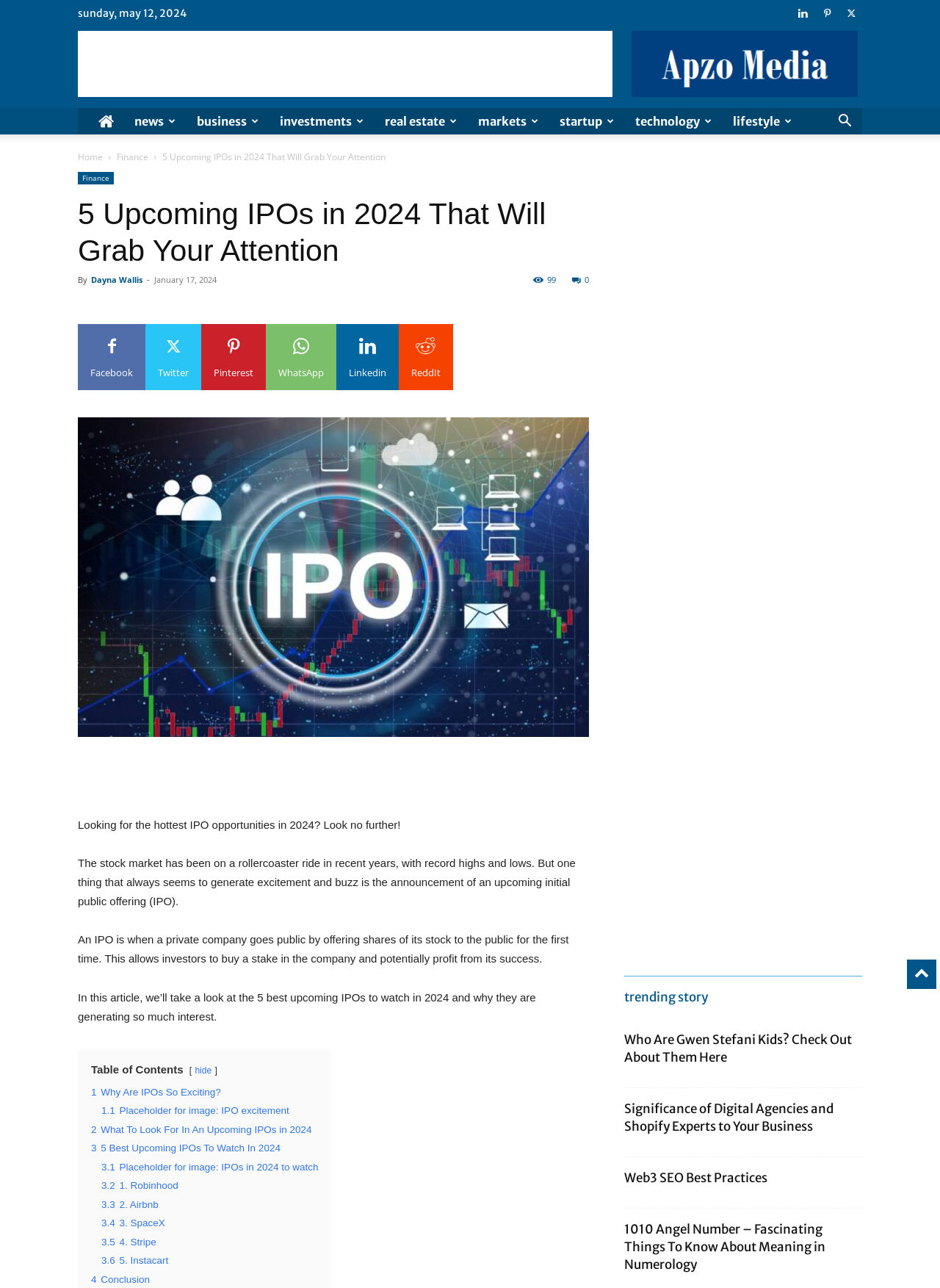Please find the bounding box coordinates of the element that you should click to achieve the following instruction: "Share on Facebook". The coordinates should be presented as four float numbers between 0 and 1: [left, top, right, bottom].

[0.083, 0.252, 0.155, 0.303]